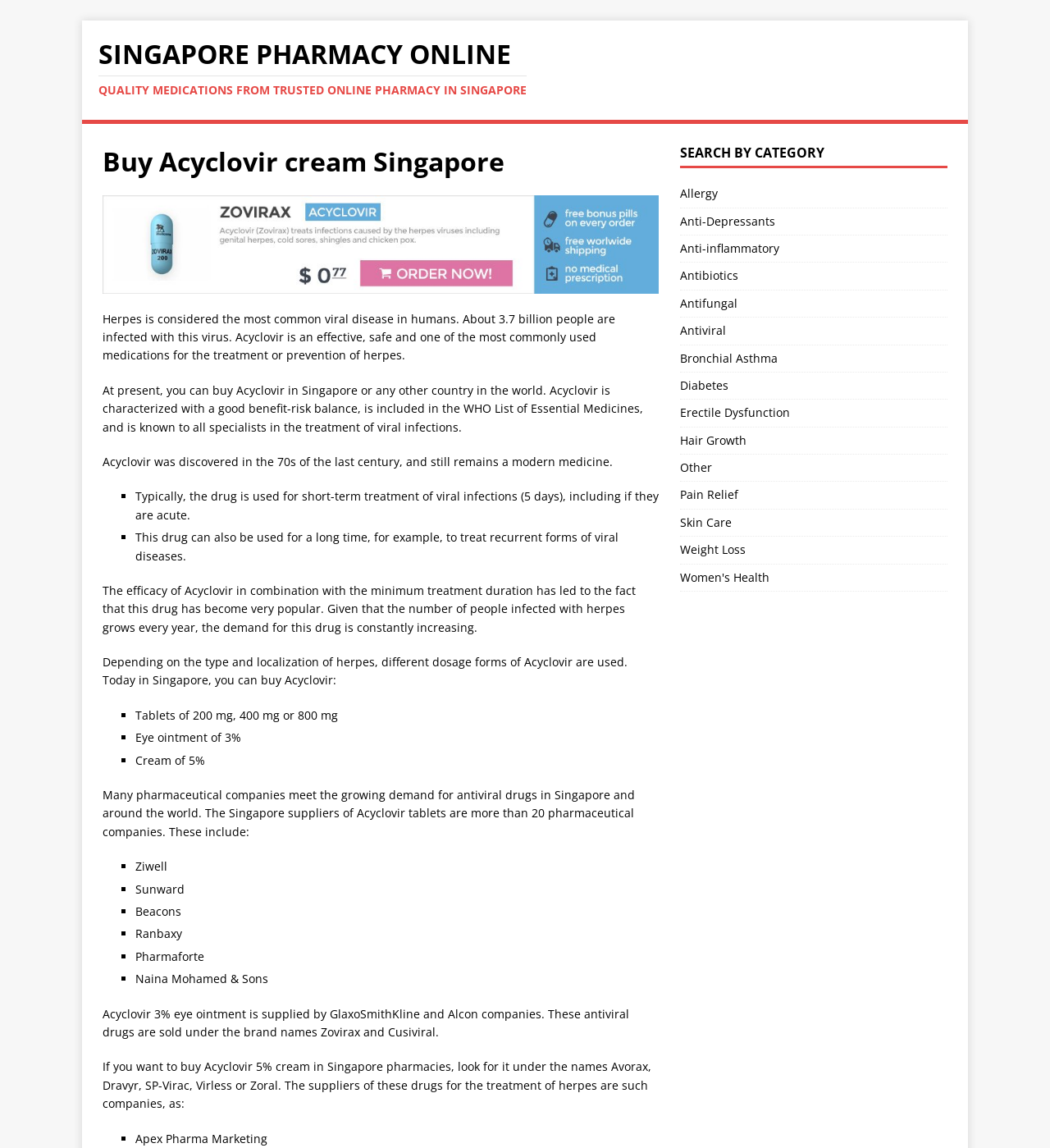Find the bounding box coordinates of the clickable region needed to perform the following instruction: "Learn more about Antiviral medications". The coordinates should be provided as four float numbers between 0 and 1, i.e., [left, top, right, bottom].

[0.647, 0.277, 0.902, 0.3]